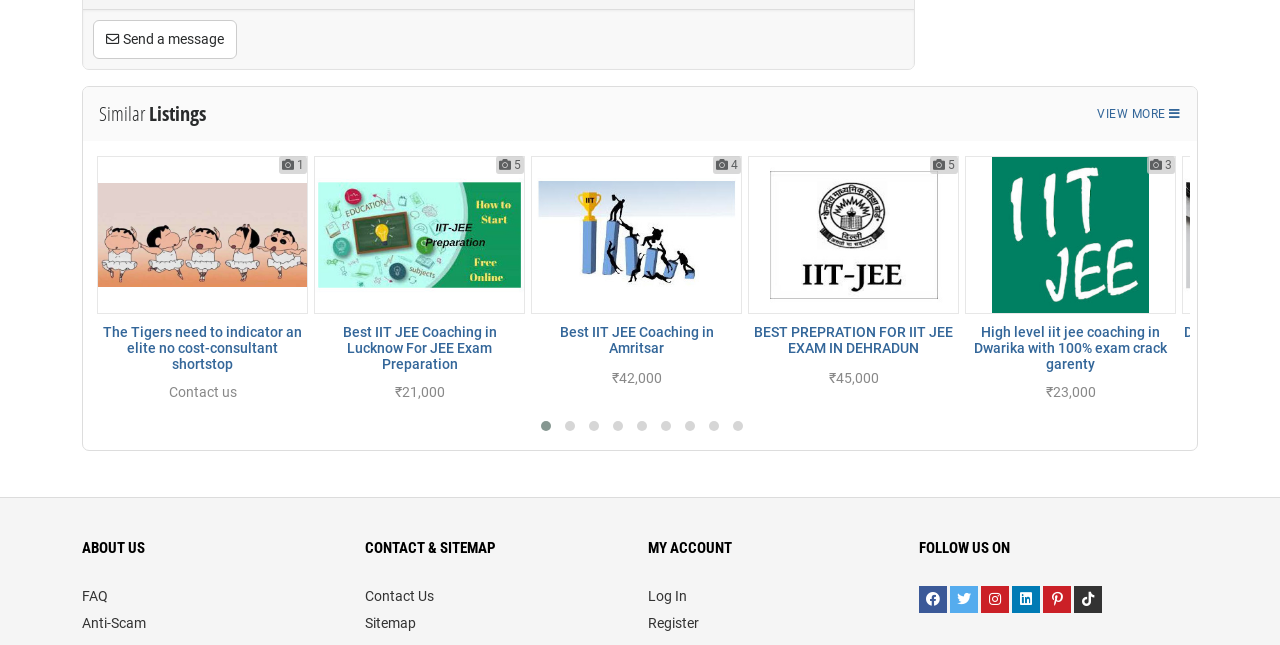Please determine the bounding box coordinates of the area that needs to be clicked to complete this task: 'Follow us on Facebook'. The coordinates must be four float numbers between 0 and 1, formatted as [left, top, right, bottom].

[0.718, 0.909, 0.74, 0.95]